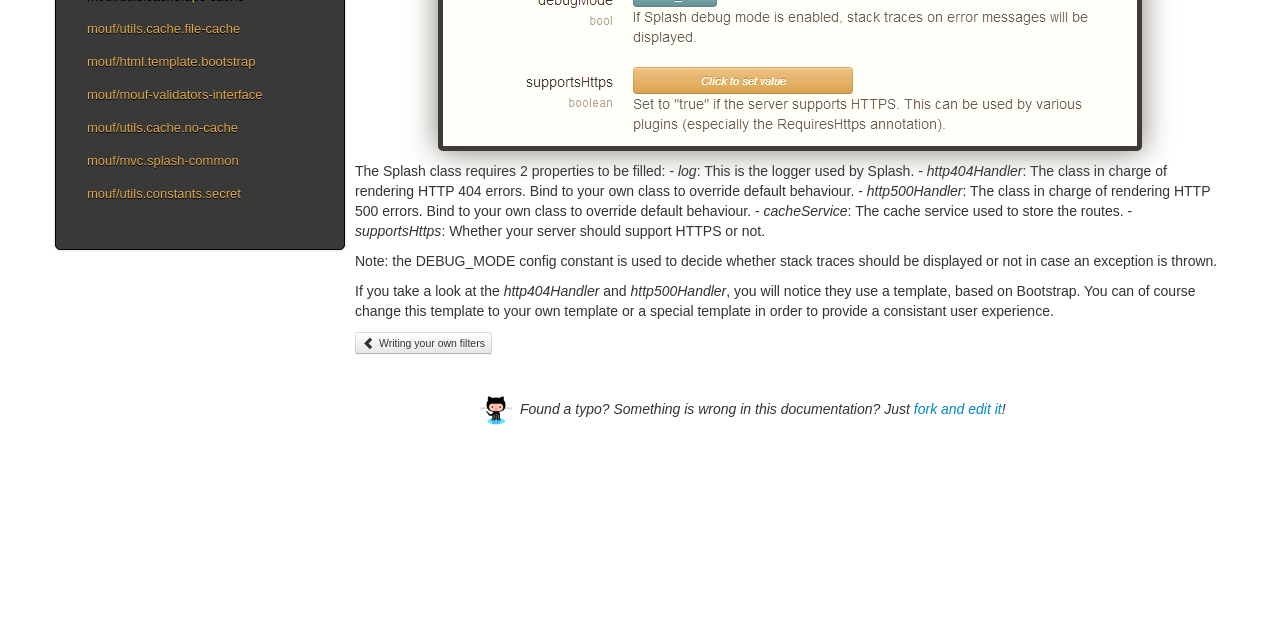Give the bounding box coordinates for this UI element: "mouf/utils.constants.secret". The coordinates should be four float numbers between 0 and 1, arranged as [left, top, right, bottom].

[0.059, 0.28, 0.254, 0.327]